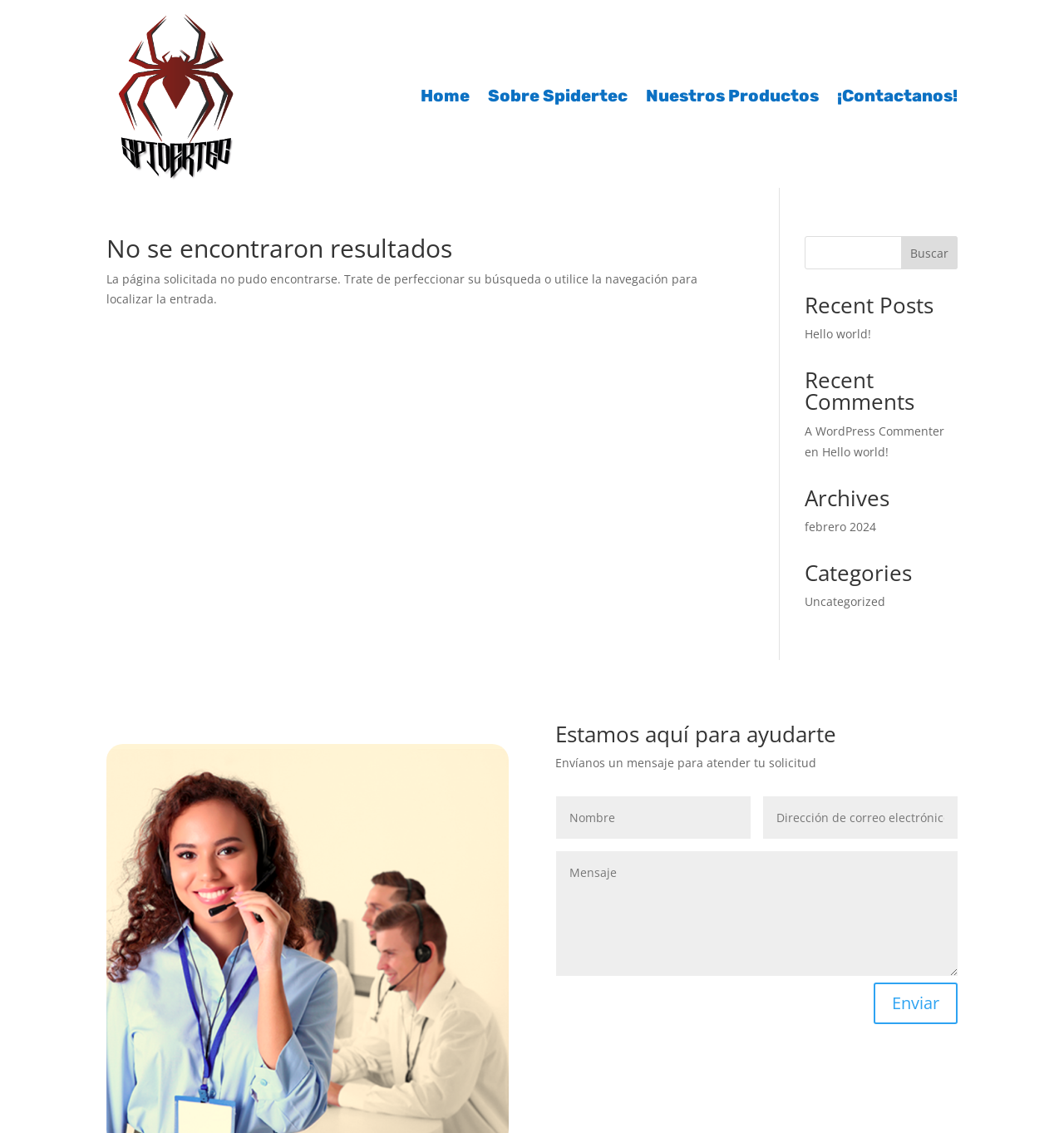Please identify the bounding box coordinates of the element's region that should be clicked to execute the following instruction: "Contact us". The bounding box coordinates must be four float numbers between 0 and 1, i.e., [left, top, right, bottom].

[0.787, 0.01, 0.9, 0.16]